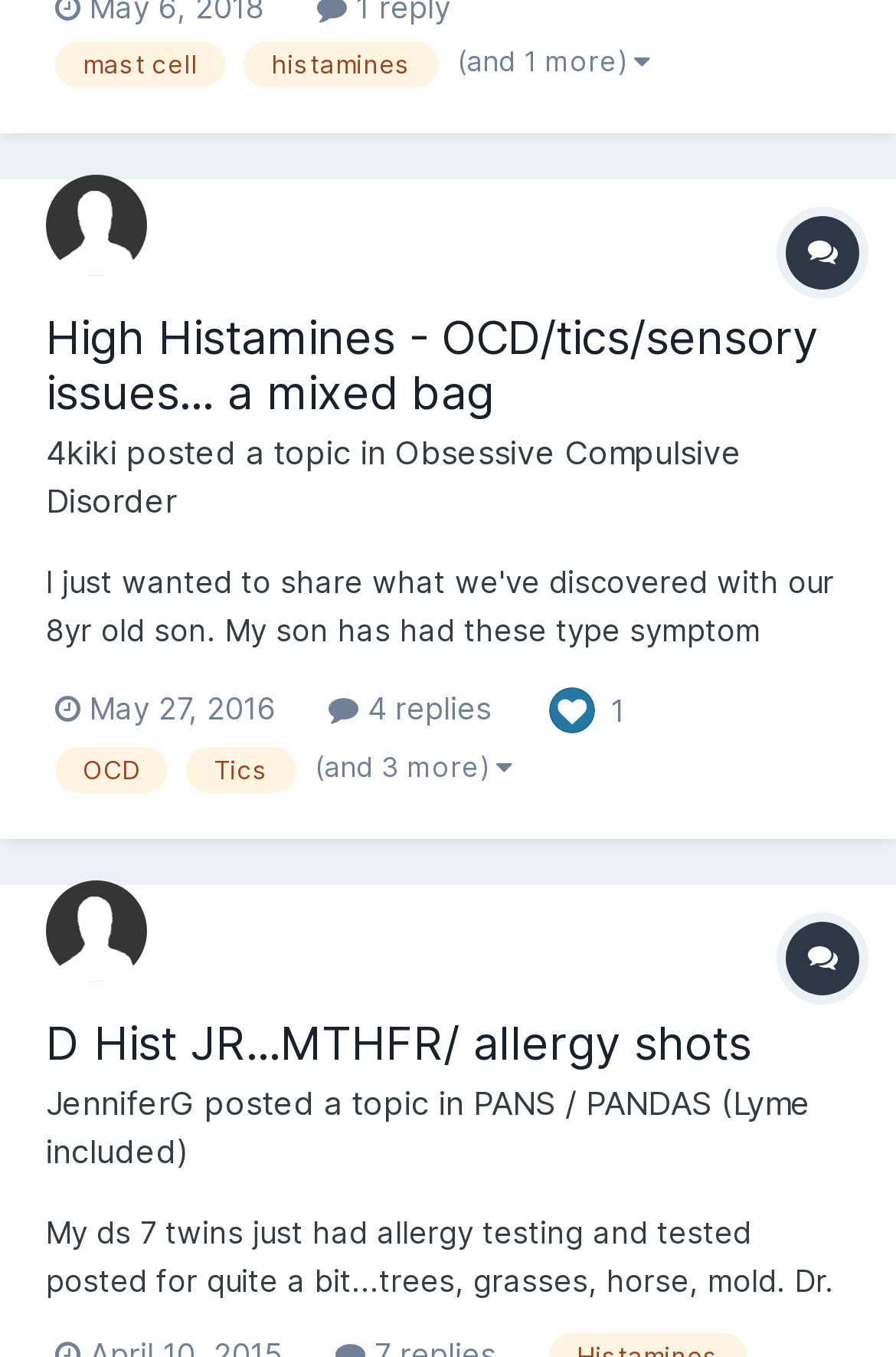Use a single word or phrase to answer this question: 
What is the category of the topic posted by JenniferG?

PANS / PANDAS